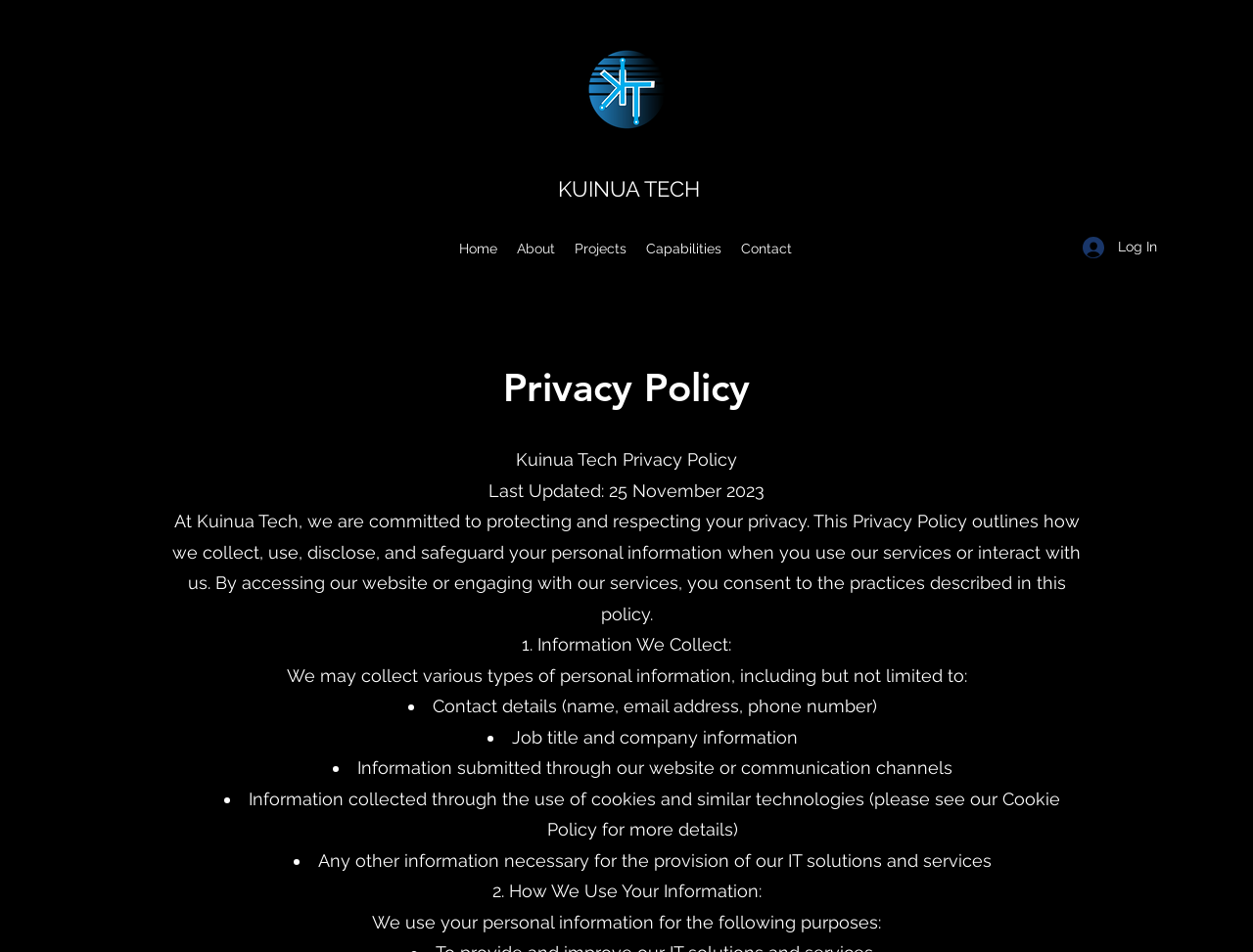How many sections are there in the Privacy Policy?
Give a one-word or short-phrase answer derived from the screenshot.

At least 2